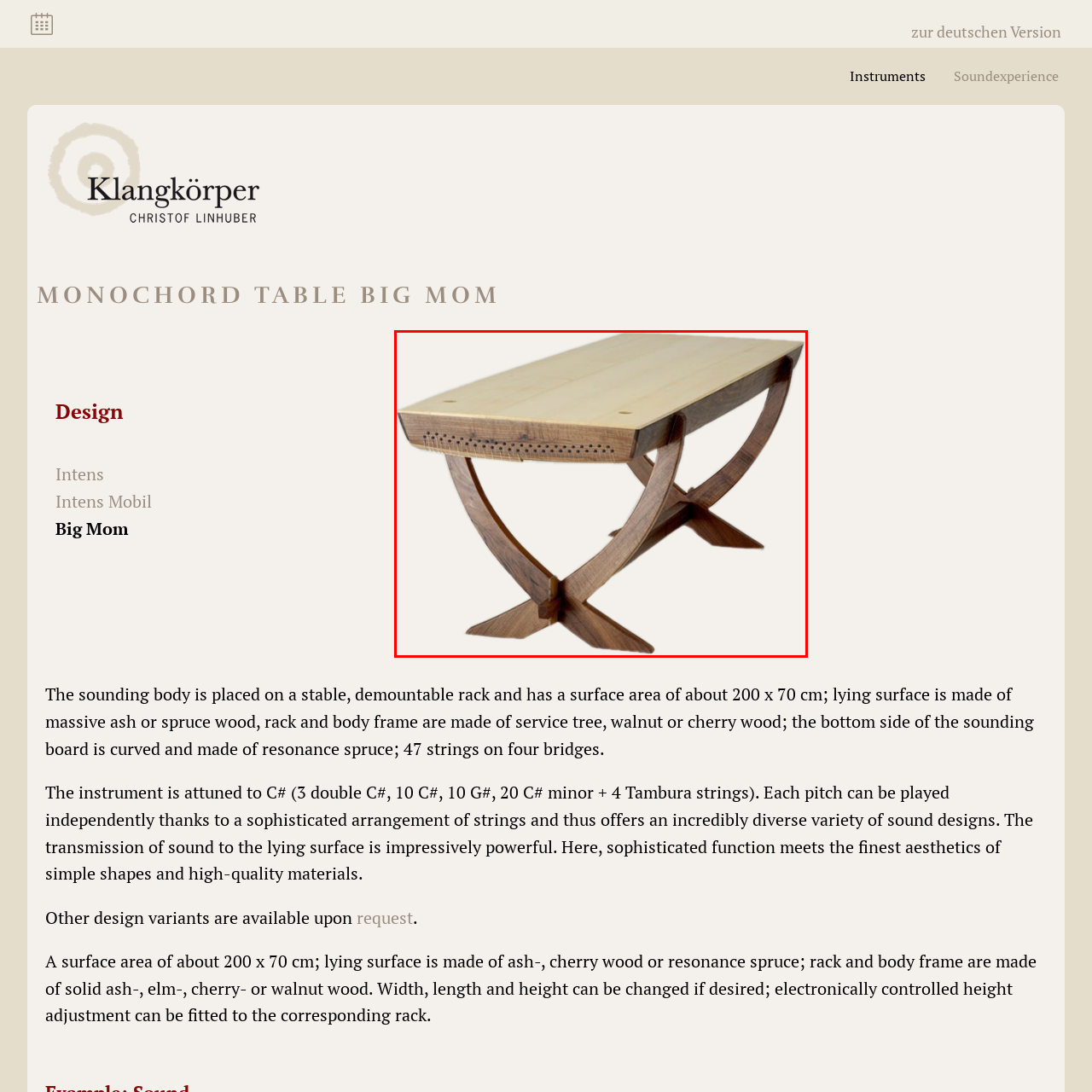Offer a detailed explanation of the elements found within the defined red outline.

The image depicts a beautifully crafted monochord table known as the "Klangliege Big Mom." This instrument features a spacious surface area of approximately 200 x 70 cm, constructed from high-quality woods such as massive ash or spruce for the lying surface, while the rack and body frame consist of service tree, walnut, or cherry wood. The design showcases a stunning combination of functionality and aesthetics, emphasizing clean lines and a robust structure. 

Characteristic of its design, the bottom of the sounding board is curved, made of resonance spruce, allowing for an impressive transmission of sound. The monochord is attuned to C#, equipped with 47 strings arranged over four bridges, allowing for a rich diversity of sound designs. Each pitch can be played independently, offering musicians a sophisticated and immersive auditory experience. This instrument exemplifies the pinnacle of craftsmanship, blending beauty with high-quality materials.